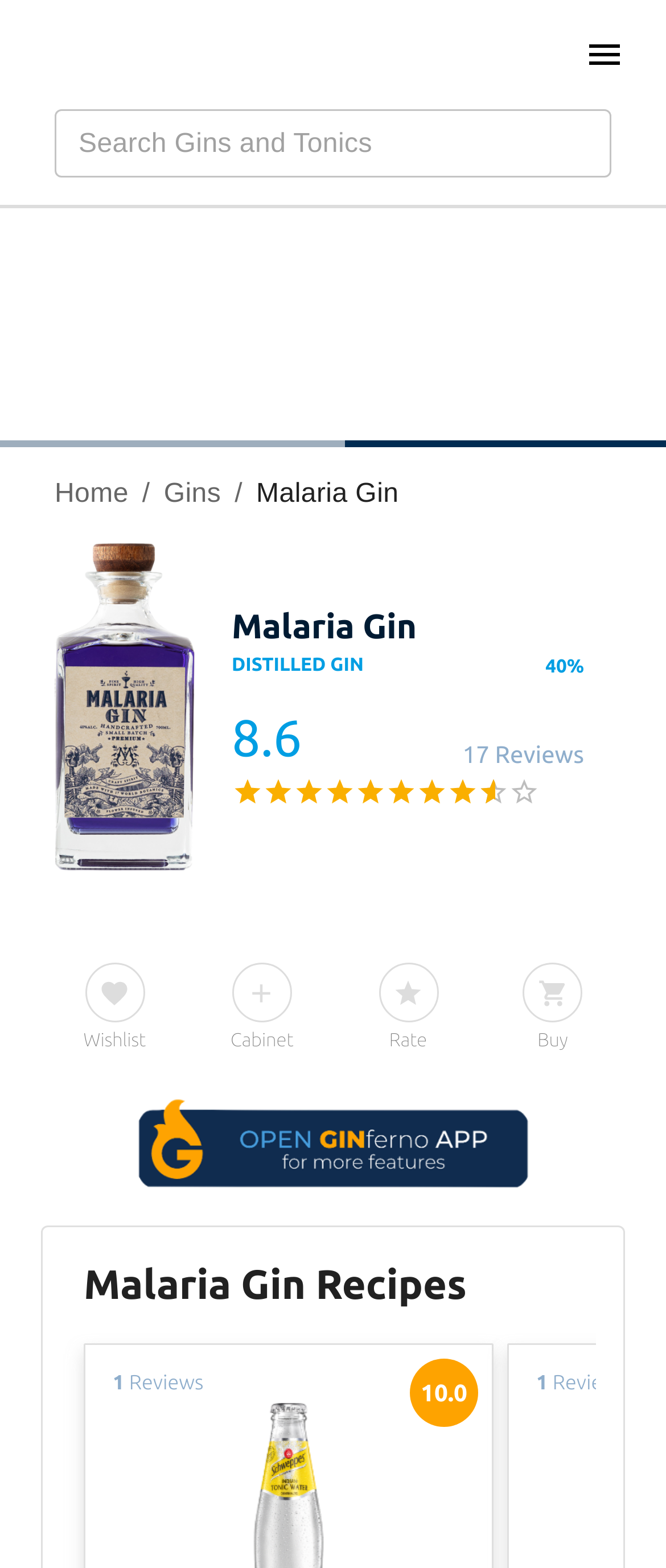Provide a one-word or short-phrase response to the question:
How many stars does Malaria Gin have?

8.6